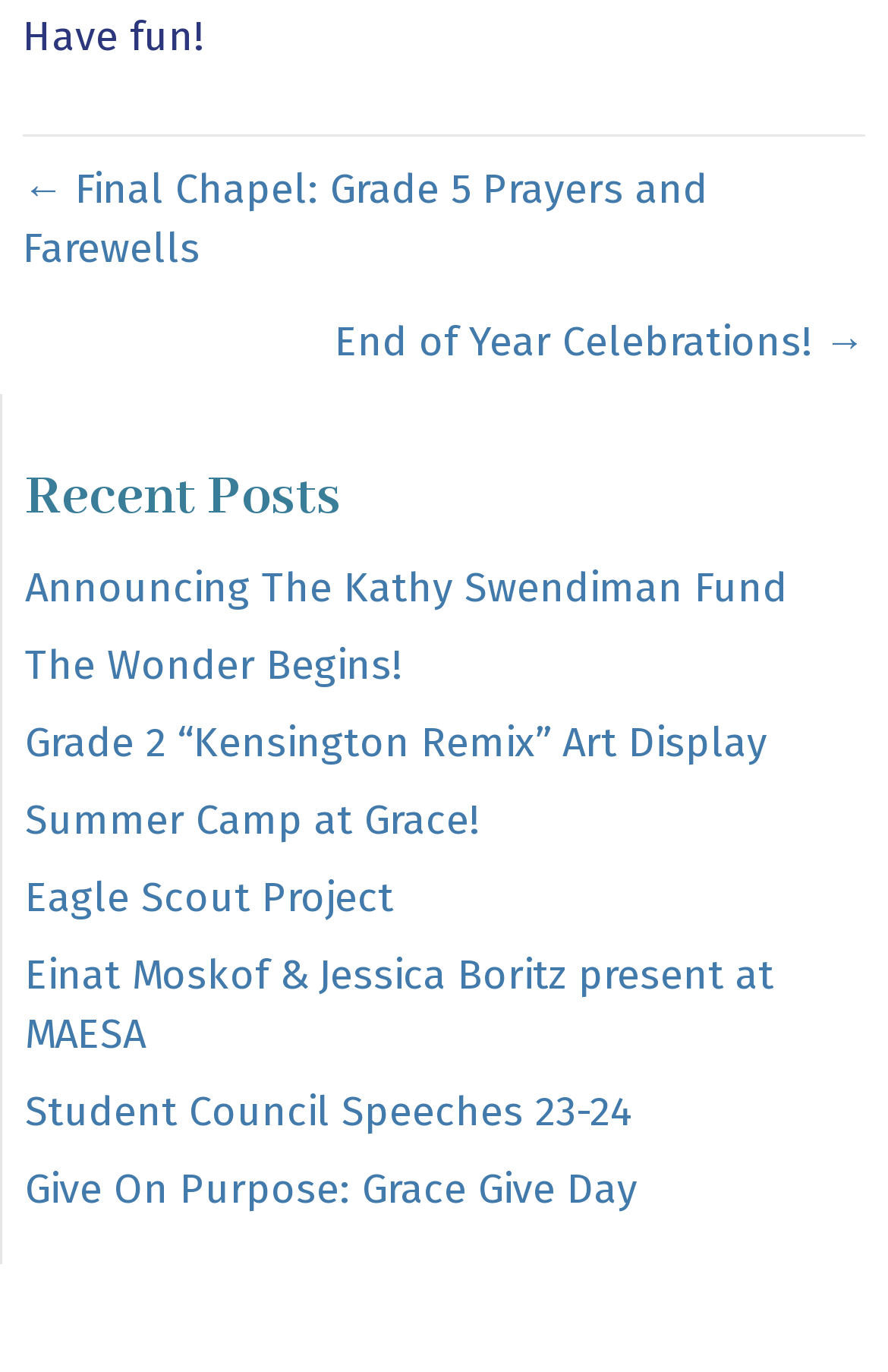Identify the bounding box coordinates of the element to click to follow this instruction: 'View recent post 'Announcing The Kathy Swendiman Fund''. Ensure the coordinates are four float values between 0 and 1, provided as [left, top, right, bottom].

[0.028, 0.409, 0.9, 0.446]